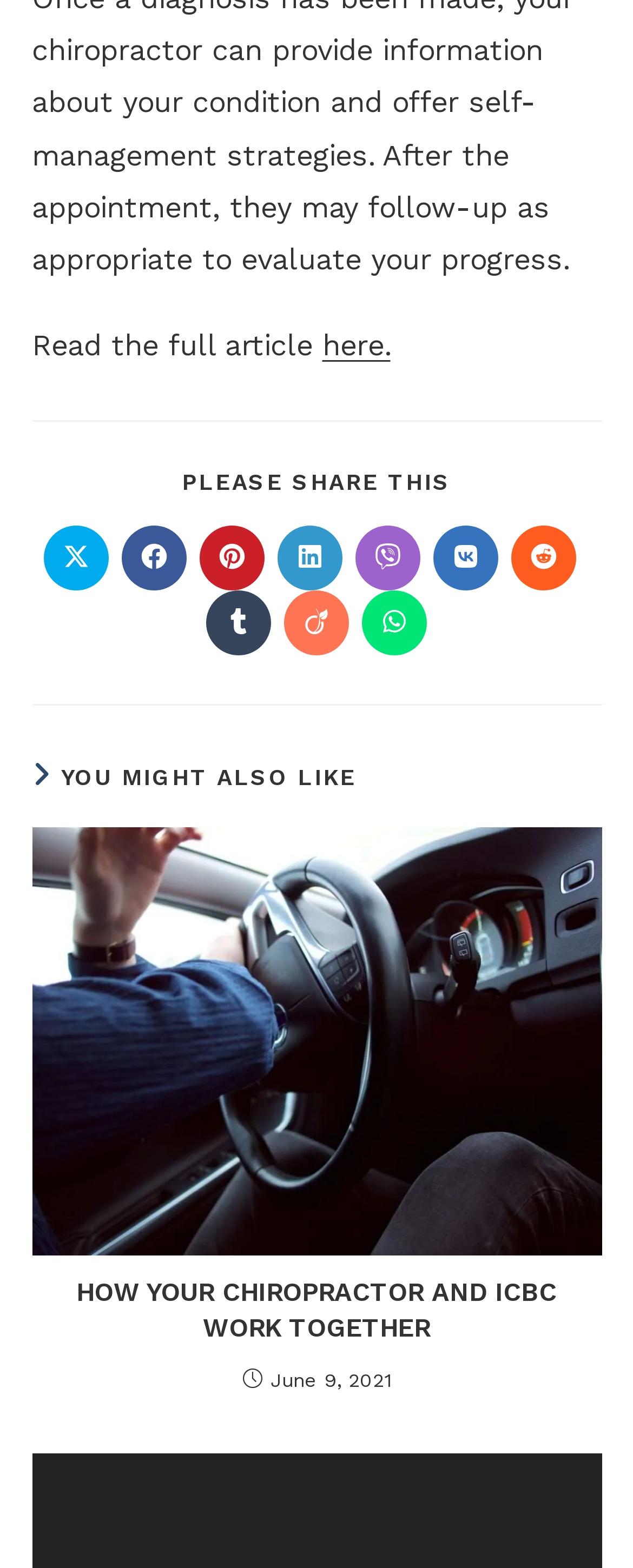Provide the bounding box coordinates, formatted as (top-left x, top-left y, bottom-right x, bottom-right y), with all values being floating point numbers between 0 and 1. Identify the bounding box of the UI element that matches the description: Opens in a new window

[0.069, 0.335, 0.172, 0.377]